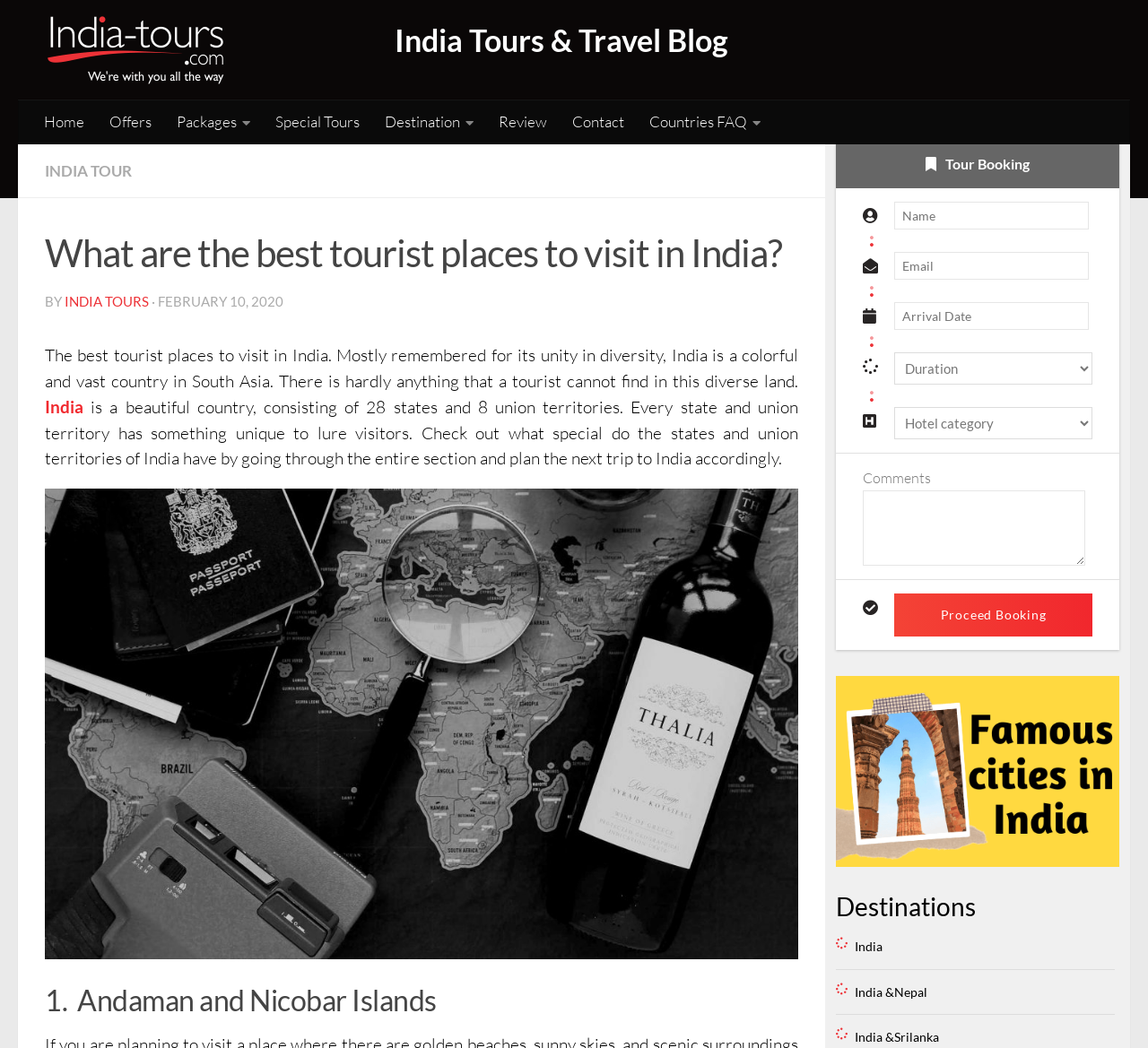Please mark the bounding box coordinates of the area that should be clicked to carry out the instruction: "Click on the 'INDIA TOUR' link".

[0.039, 0.154, 0.115, 0.172]